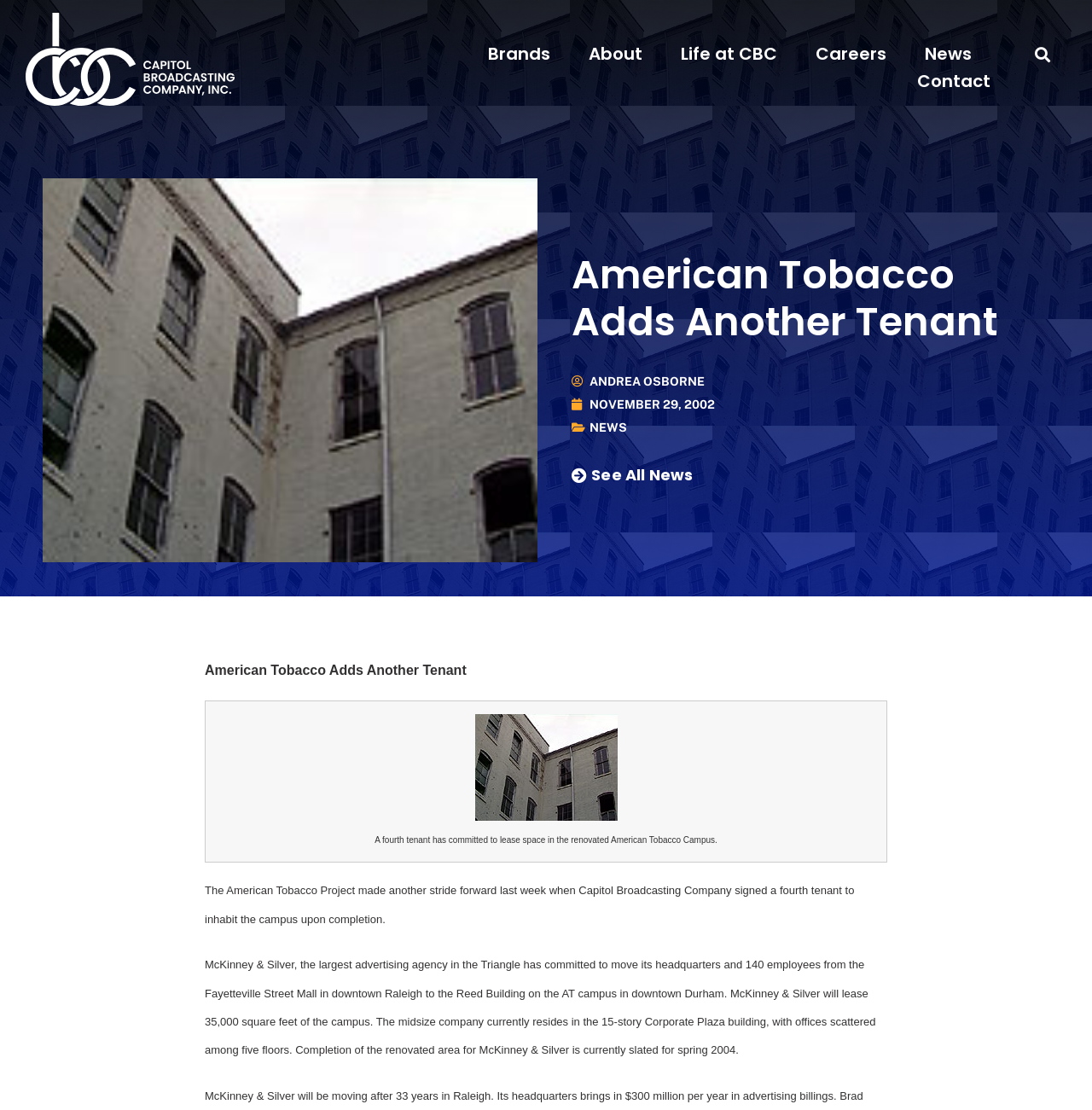Based on the image, please elaborate on the answer to the following question:
What is the name of the author of the article?

I found the author's name, Andrea Osborne, mentioned in the article, which is a clear indication of who wrote the piece.